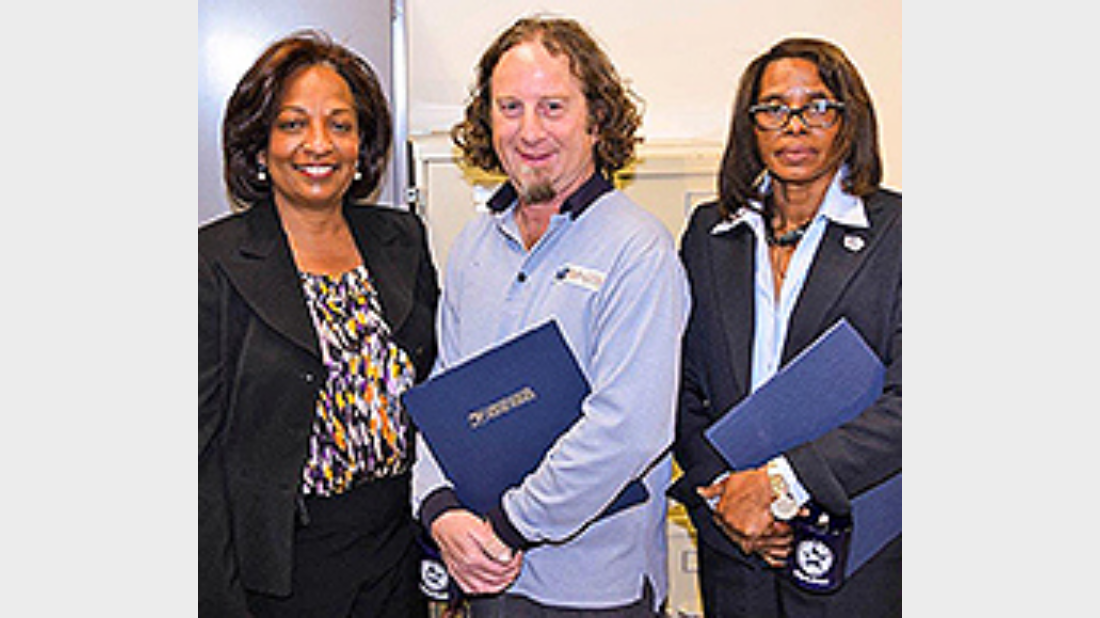What is the profession of the individuals in the image?
Please answer the question with a detailed and comprehensive explanation.

The individuals in the image are postal employees because they are wearing uniforms and are standing in a professional environment, and the caption mentions their job titles, such as Customer Service Supervisor, Retail Associate, and Station Manager.